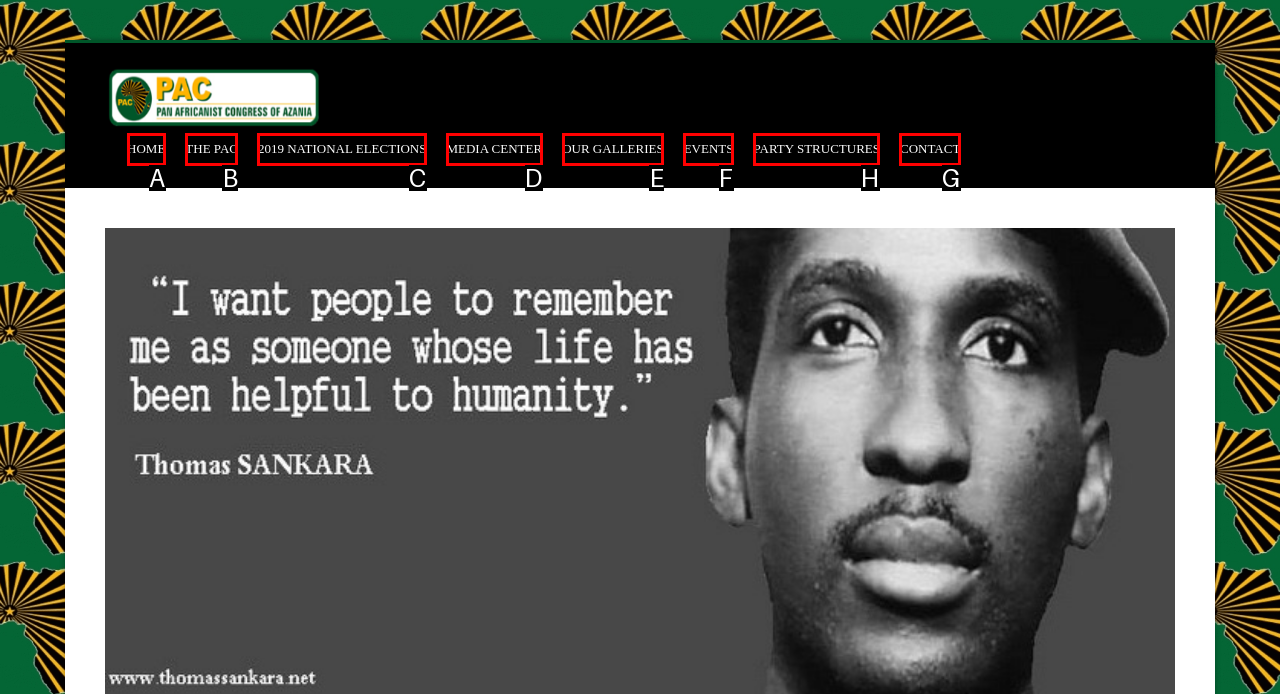Specify which UI element should be clicked to accomplish the task: browse the party structures. Answer with the letter of the correct choice.

H